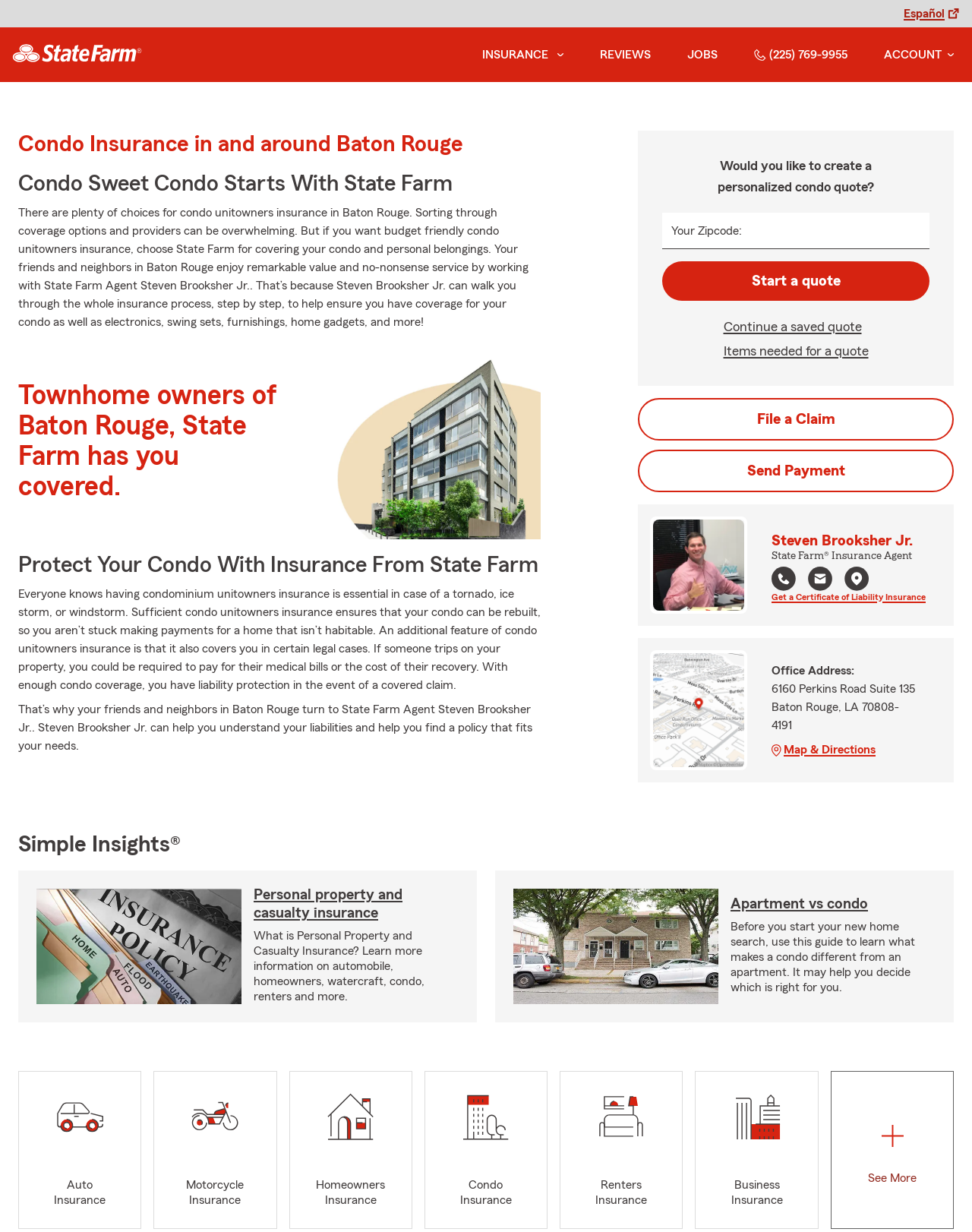Highlight the bounding box coordinates of the region I should click on to meet the following instruction: "Get a free quote".

[0.681, 0.212, 0.956, 0.244]